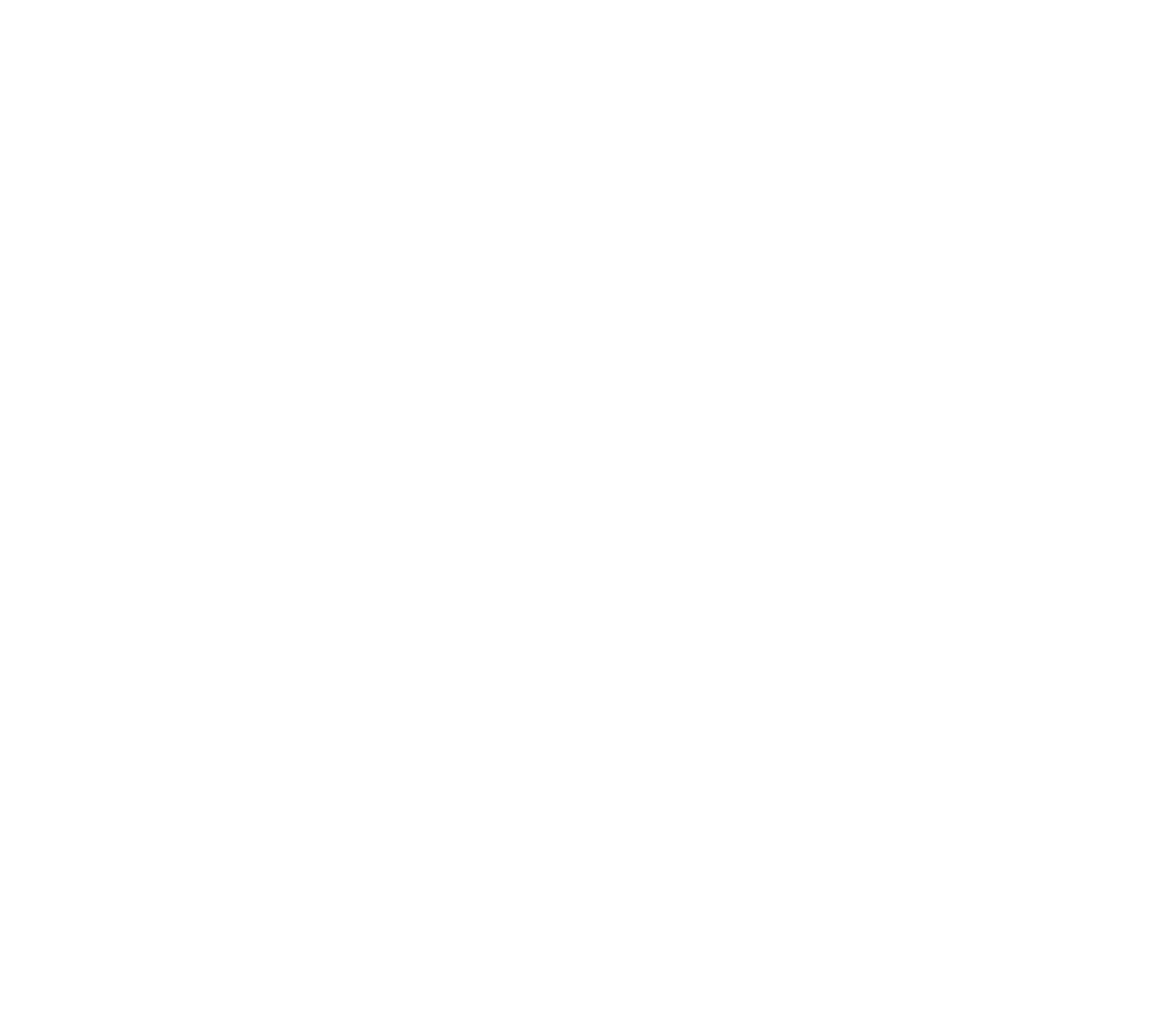What is the name of the publication?
Based on the image, answer the question with as much detail as possible.

The name of the publication can be found at the top left corner of the webpage, where it says 'The Business Times' in a logo format.